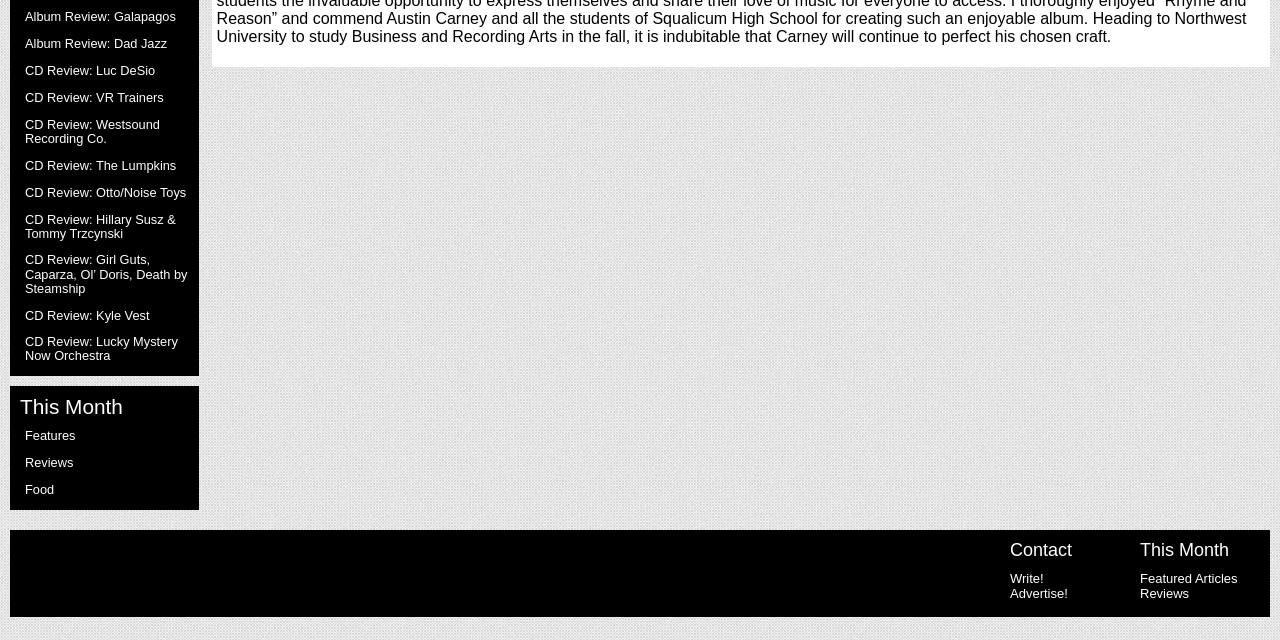Find the bounding box of the UI element described as follows: "Featured Articles".

[0.891, 0.892, 0.967, 0.915]